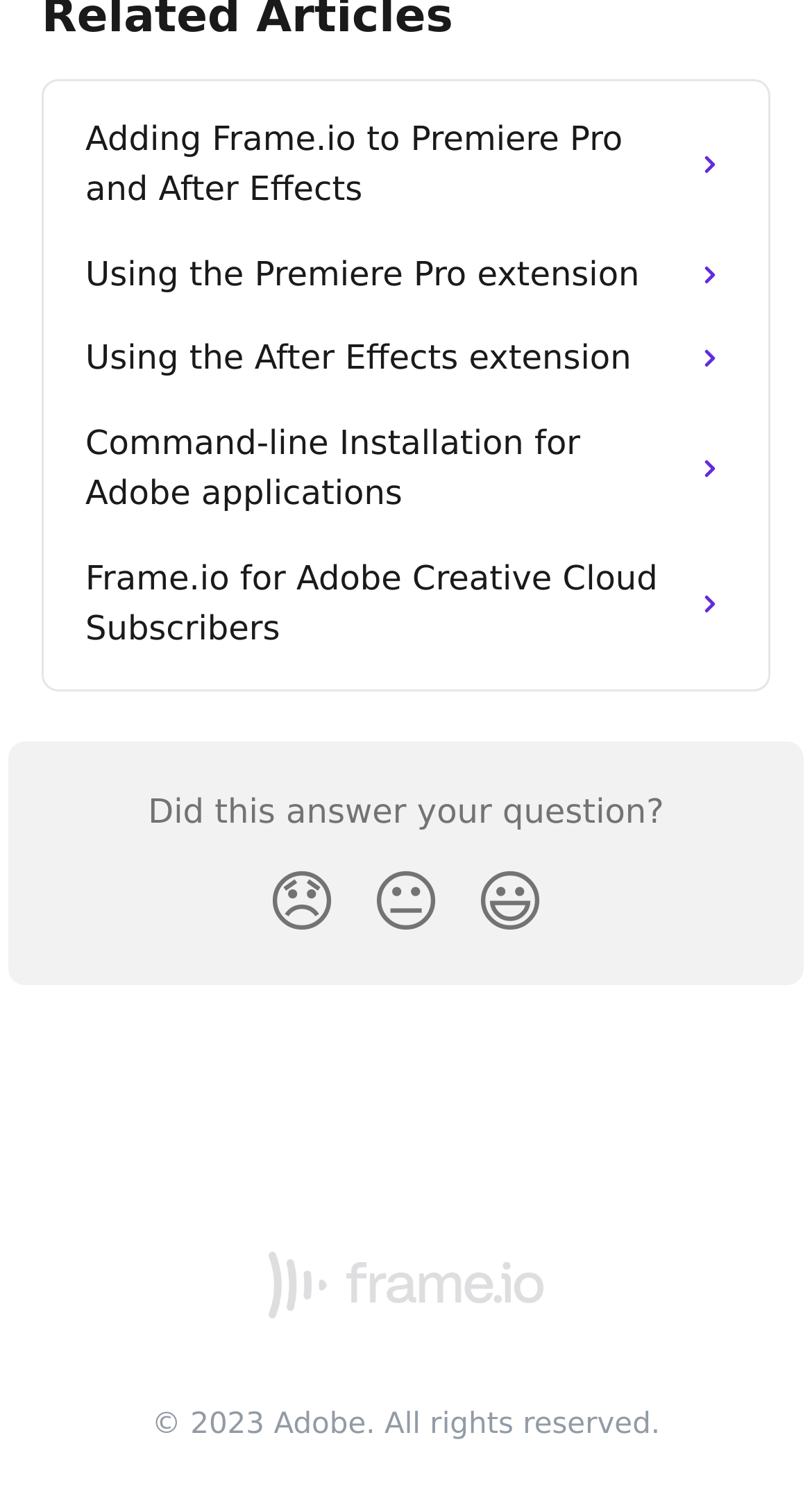What is the purpose of the link at the bottom?
Provide a one-word or short-phrase answer based on the image.

Frame.io Customer Support